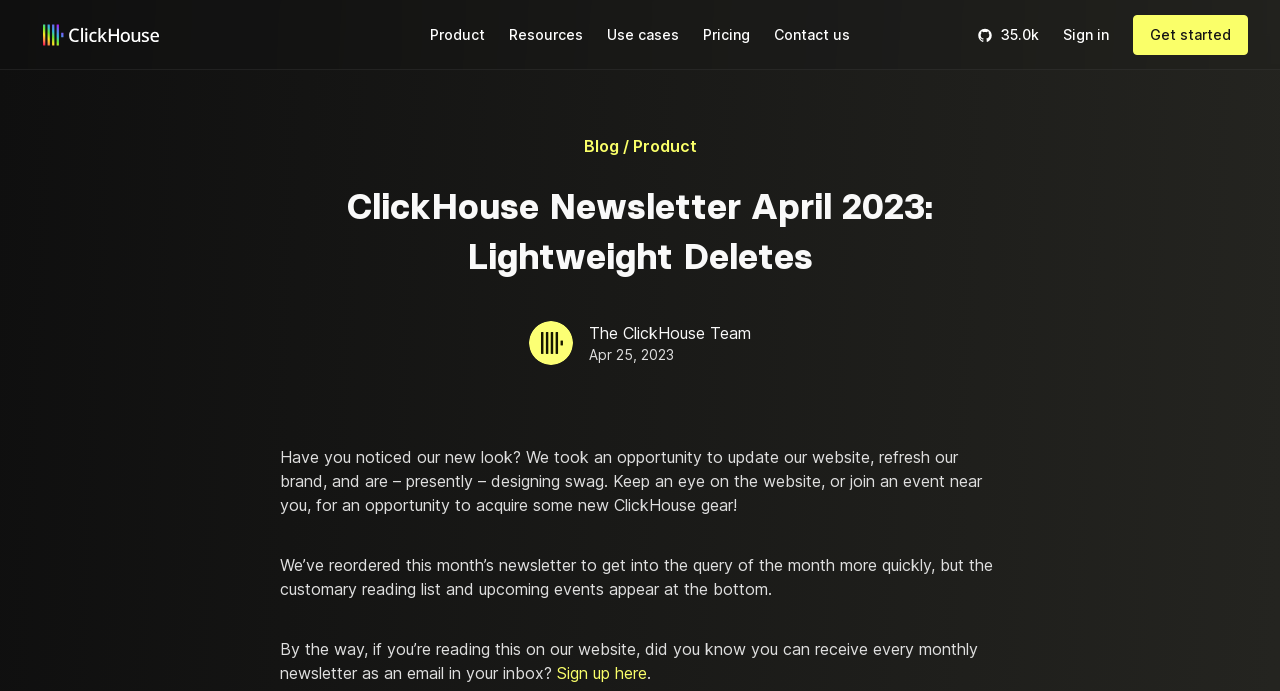What is the author of the newsletter?
Provide a detailed and extensive answer to the question.

The author of the newsletter can be inferred from the text 'The ClickHouse Team' which is located below the author avatar.